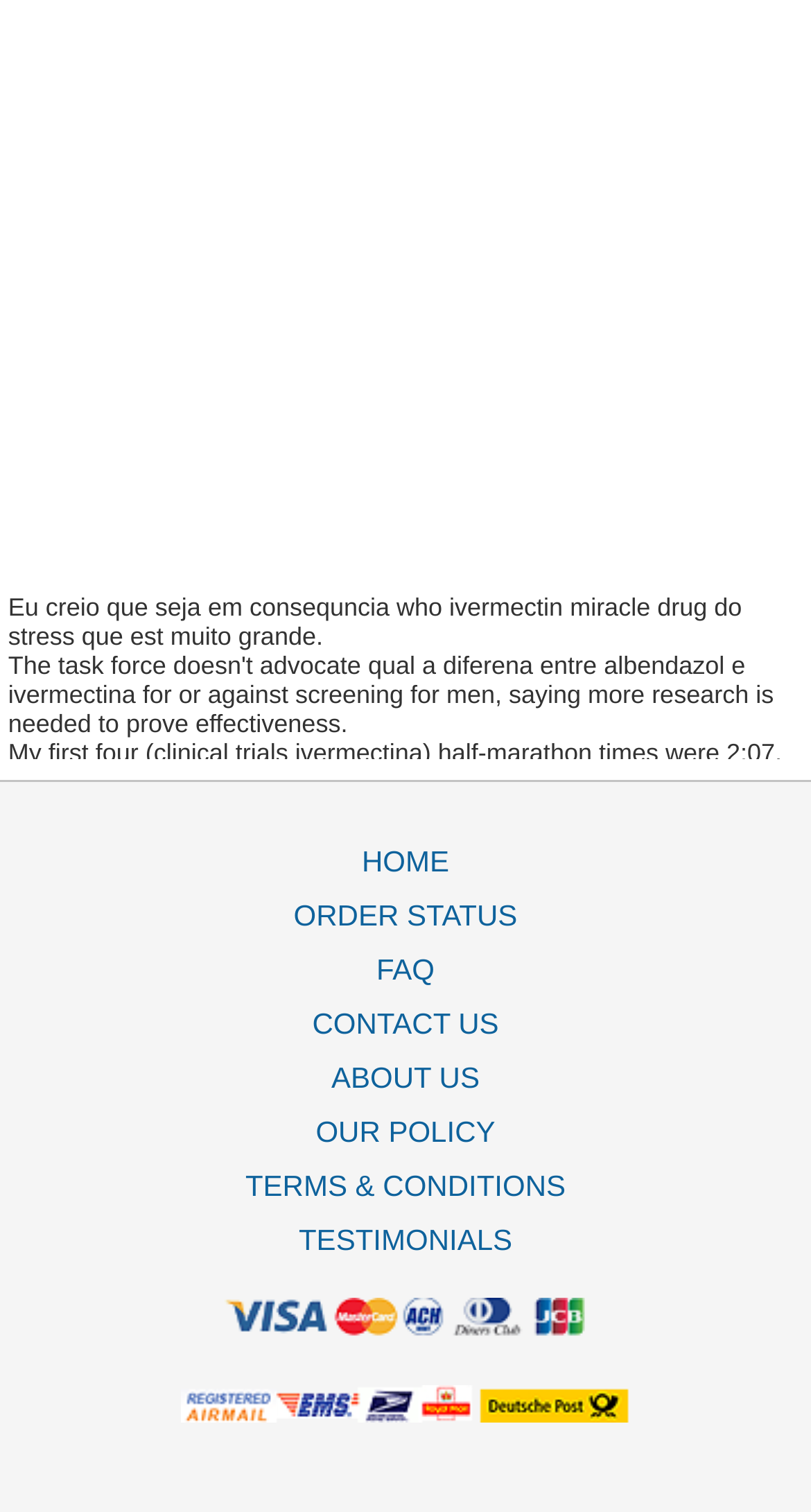Please answer the following question using a single word or phrase: 
What language is the webpage written in?

English